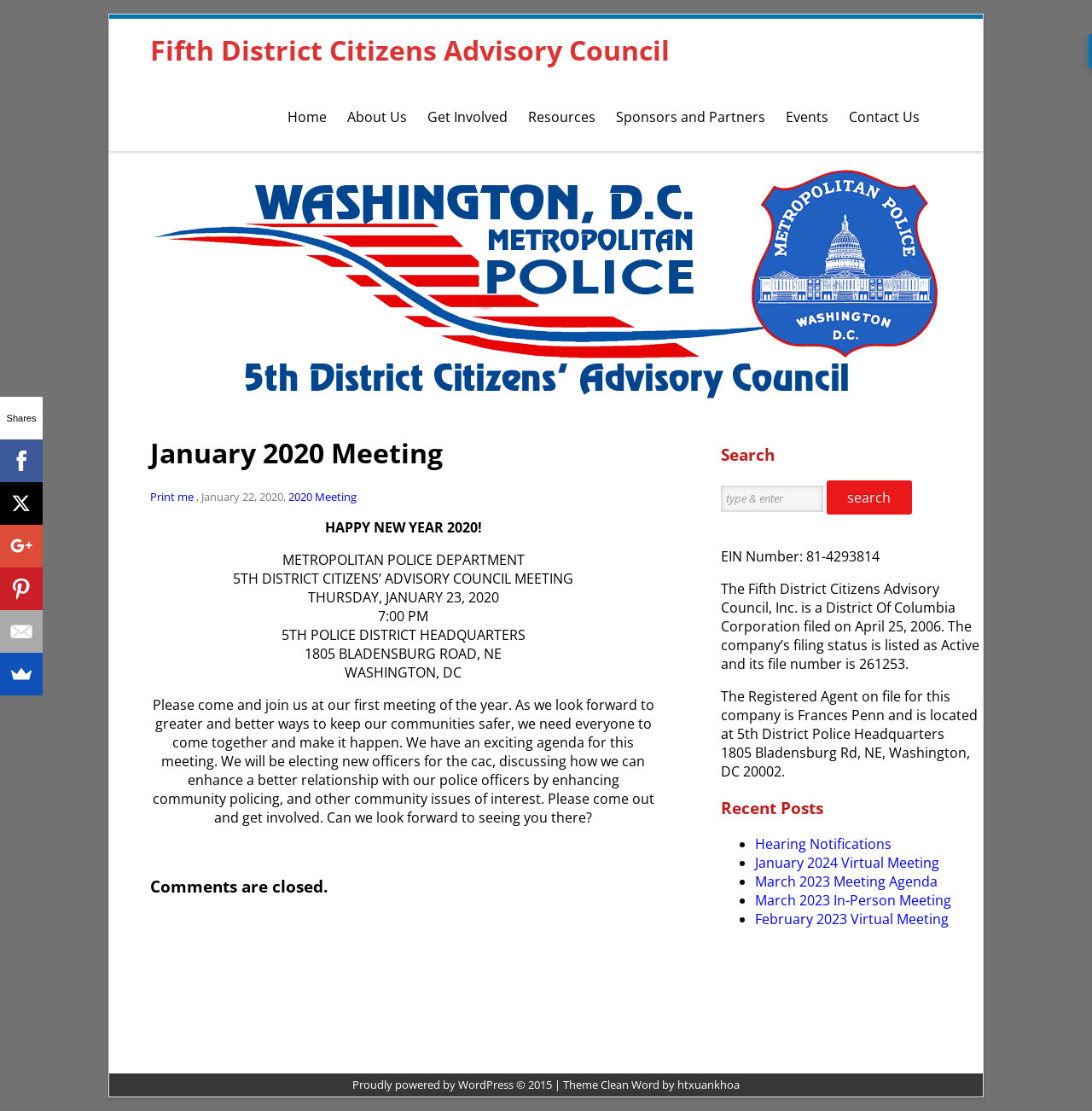Articulate a detailed summary of the webpage's content and design.

The webpage is about the Fifth District Citizens Advisory Council, with a focus on their January 2020 meeting. At the top, there is a heading with the council's name, accompanied by a link and an image. Below this, there is a navigation menu with links to various pages, including Home, About Us, Get Involved, Resources, Sponsors and Partners, Events, and Contact Us.

The main content of the page is an article about the January 2020 meeting, which includes a heading, a link to print the page, and a series of static text elements that provide details about the meeting, such as the date, time, location, and agenda. There is also a paragraph of text that invites readers to attend the meeting and get involved in the community.

To the right of the main content, there are three complementary sections. The first section has a heading that says "Search" and includes a search box and a search button. The second section has a heading that says "Recent Posts" and lists several recent posts with links to each one. The third section has a heading that says "EIN Number" and provides information about the council's corporation status, including its filing status, registered agent, and address.

At the bottom of the page, there is a content information section that includes a link to the WordPress theme used to create the site. There are also several social media links, including Facebook, X, Google+, Pinterest, Email, and SumoMe, each with an accompanying image.

Overall, the webpage is well-organized and easy to navigate, with clear headings and concise text that provides useful information about the Fifth District Citizens Advisory Council and their January 2020 meeting.